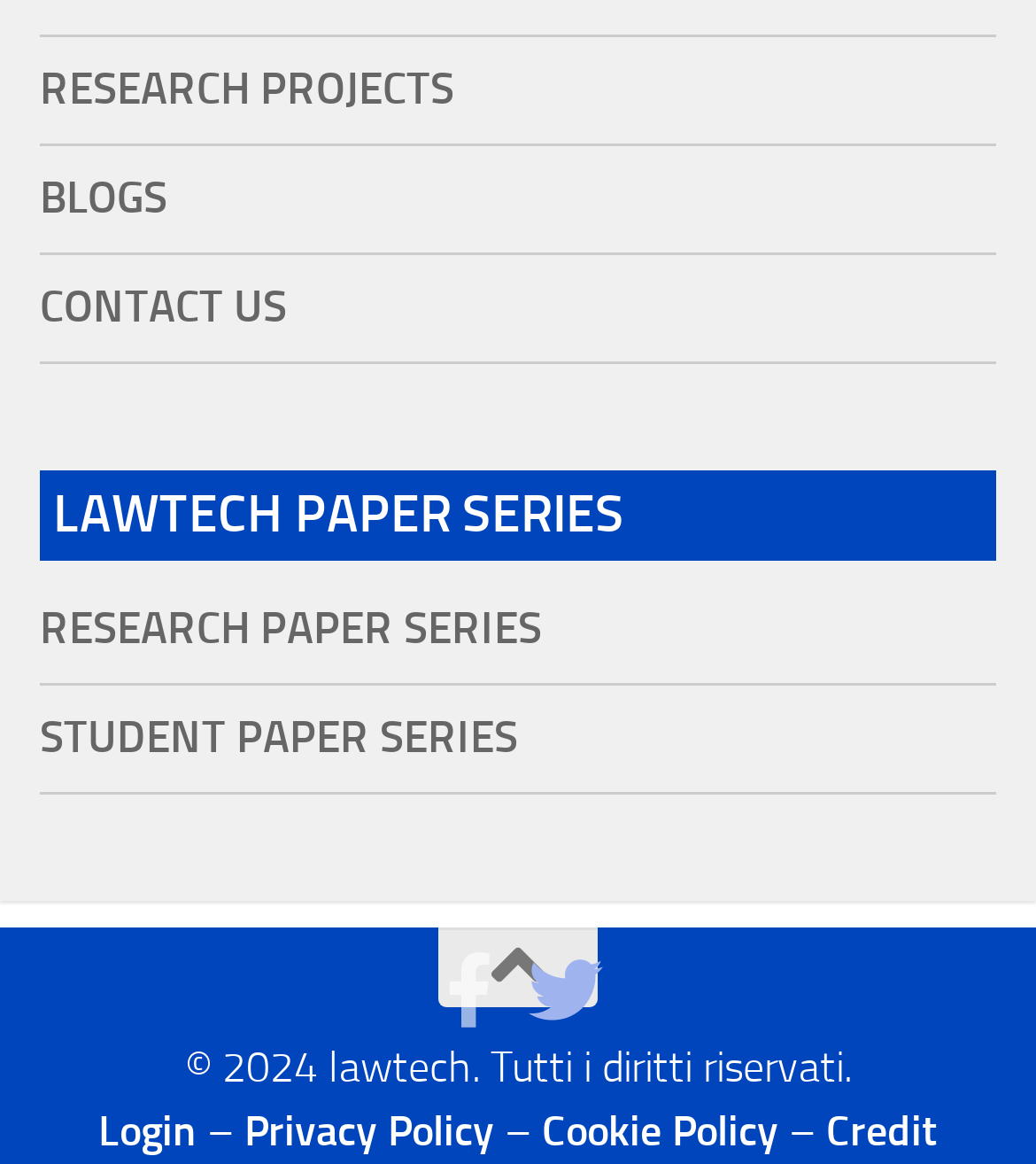Given the following UI element description: "Credit", find the bounding box coordinates in the webpage screenshot.

[0.797, 0.95, 0.905, 0.993]